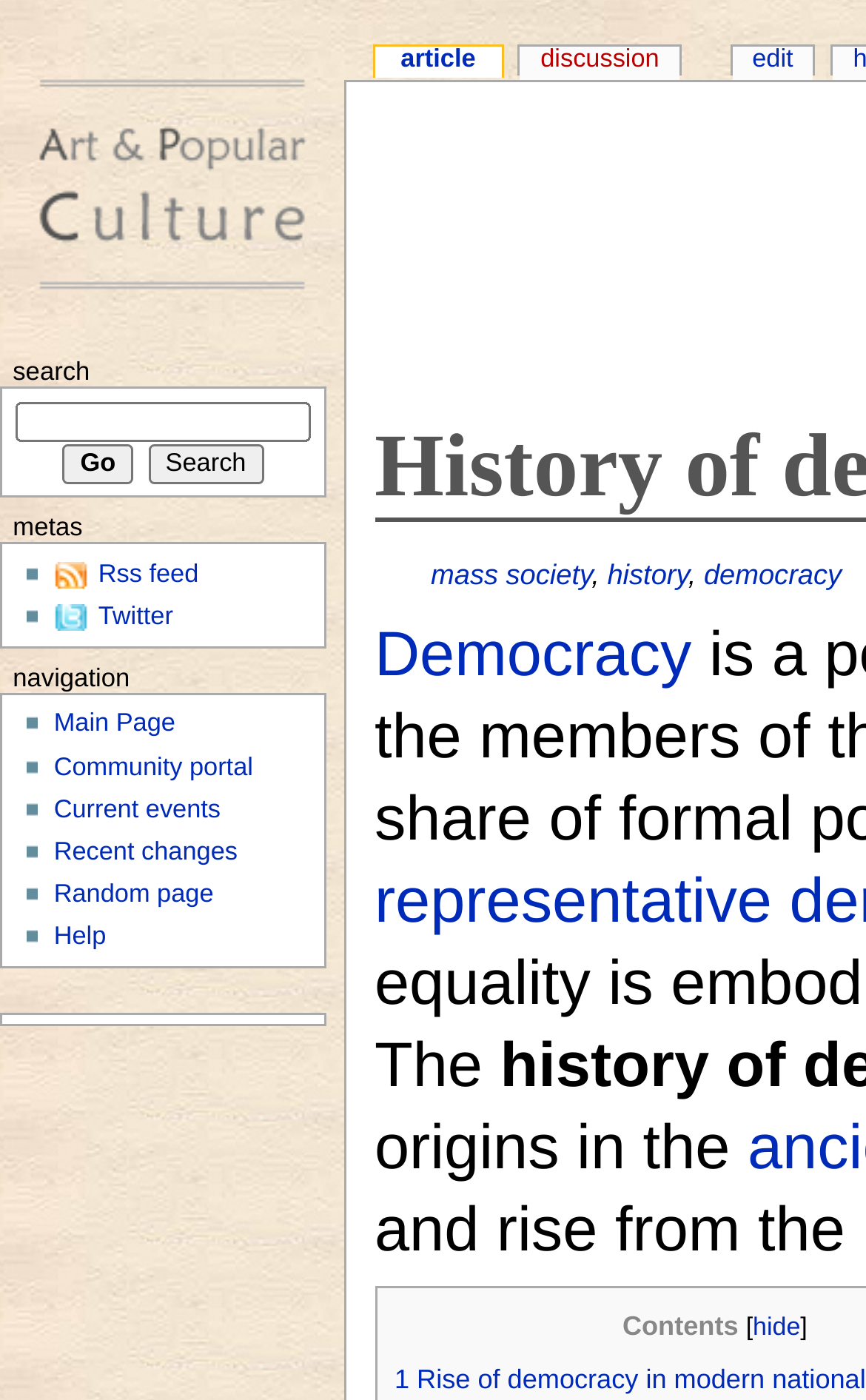Indicate the bounding box coordinates of the element that needs to be clicked to satisfy the following instruction: "Go to the main page". The coordinates should be four float numbers between 0 and 1, i.e., [left, top, right, bottom].

[0.0, 0.0, 0.397, 0.246]